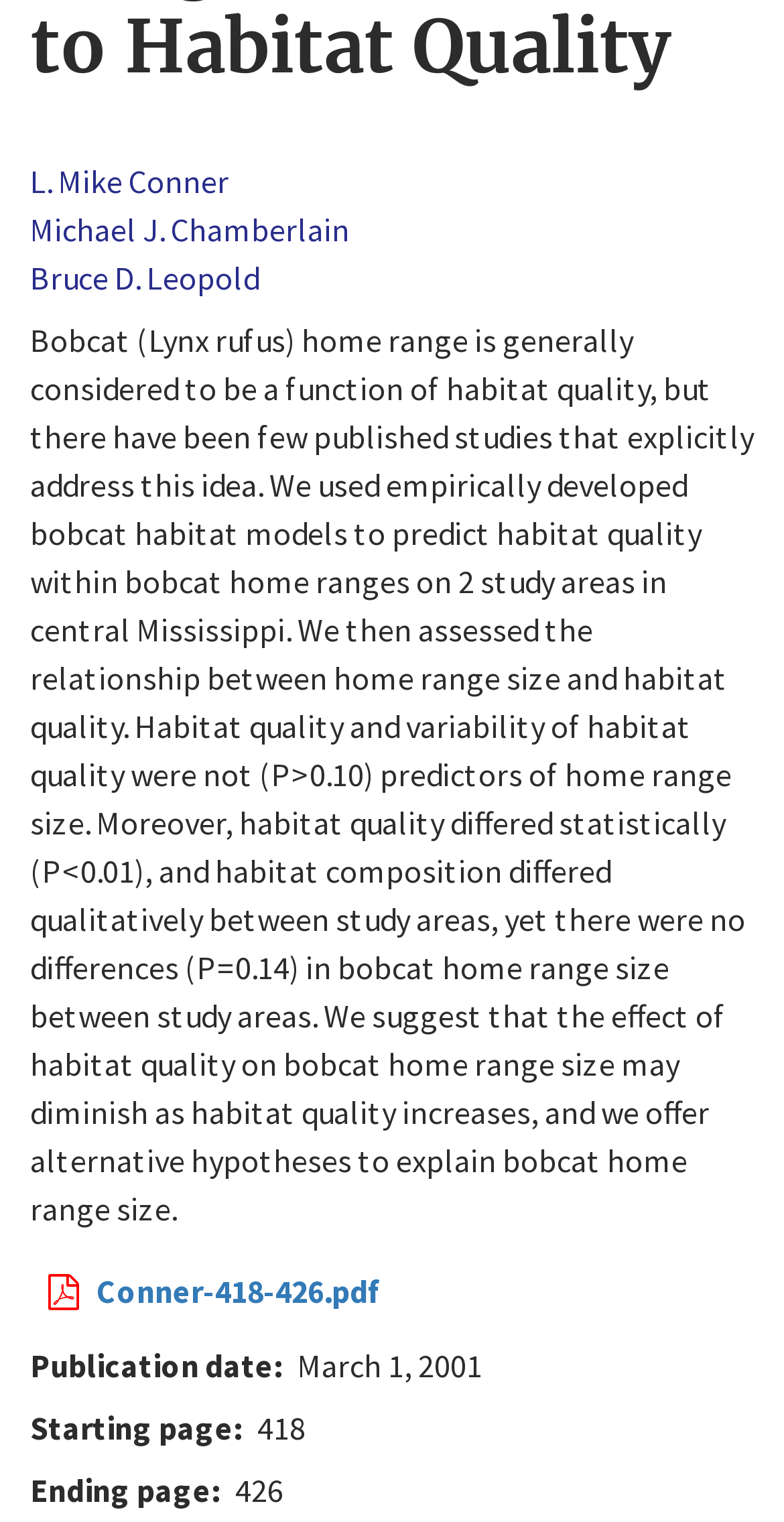Provide the bounding box coordinates for the UI element described in this sentence: "Bruce D. Leopold". The coordinates should be four float values between 0 and 1, i.e., [left, top, right, bottom].

[0.038, 0.169, 0.331, 0.195]